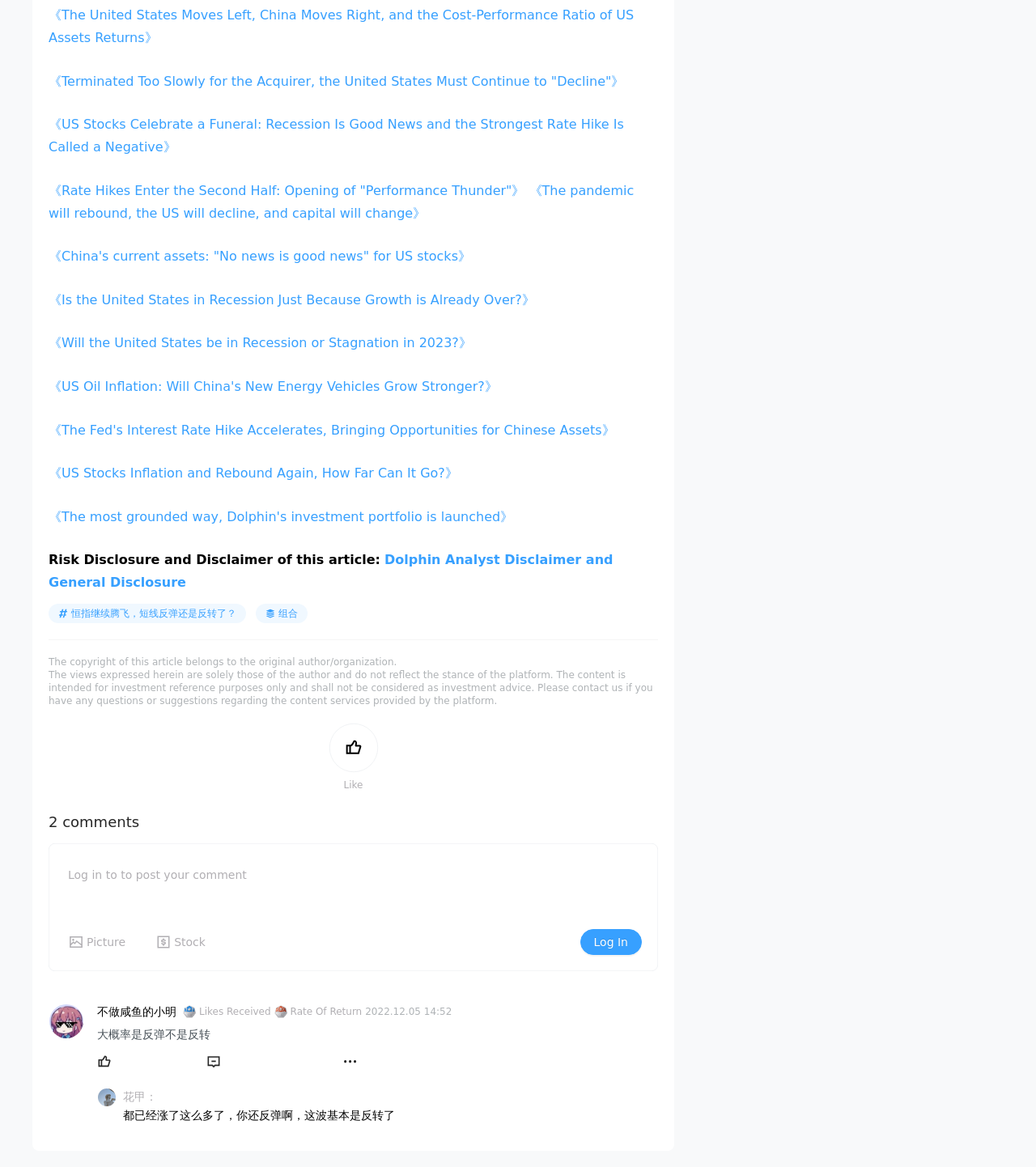What is the function of the button with the image?
Refer to the image and provide a one-word or short phrase answer.

Log In